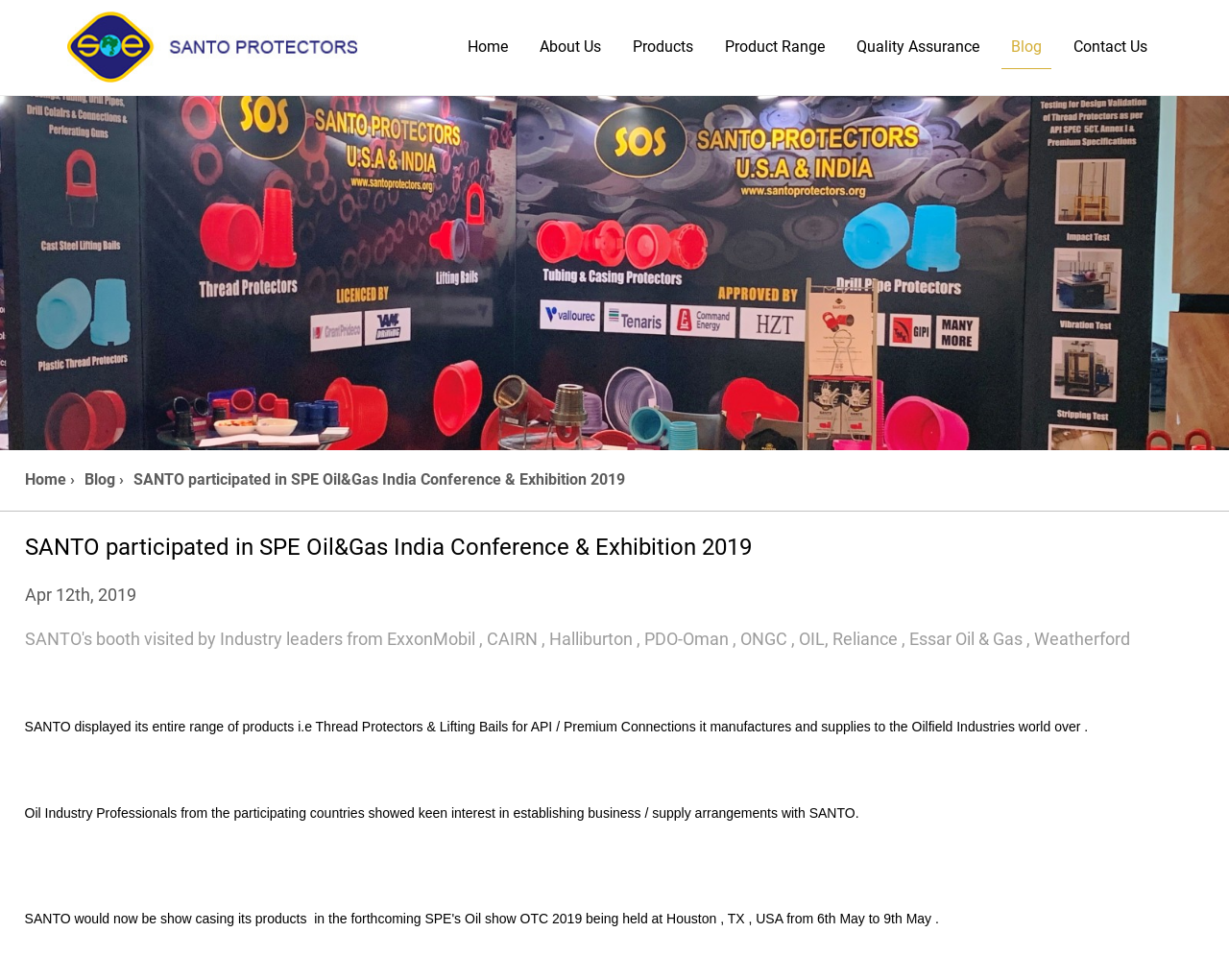Offer a detailed explanation of the webpage layout and contents.

The webpage appears to be about SANTO, a company that participated in the SPE Oil & Gas India Conference and Exhibition 2019. At the top left of the page, there is a logo or branding element with the text "Santo". 

To the right of the logo, there is a navigation menu with links to various sections of the website, including "Home", "About Us", "Products", "Product Range", "Quality Assurance", "Blog", and "Contact Us". 

Below the navigation menu, there is a large image that takes up the full width of the page, showcasing SANTO's participation in the conference. 

On the left side of the page, below the image, there is a secondary navigation menu with links to "Home", "›", and "Blog". 

Next to the secondary navigation menu, there is a heading that reads "SANTO participated in SPE Oil&Gas India Conference & Exhibition 2019", followed by a subheading with the date "Apr 12th, 2019". 

Below the headings, there are two paragraphs of text that describe SANTO's products and the interest shown by oil industry professionals in establishing business arrangements with the company.